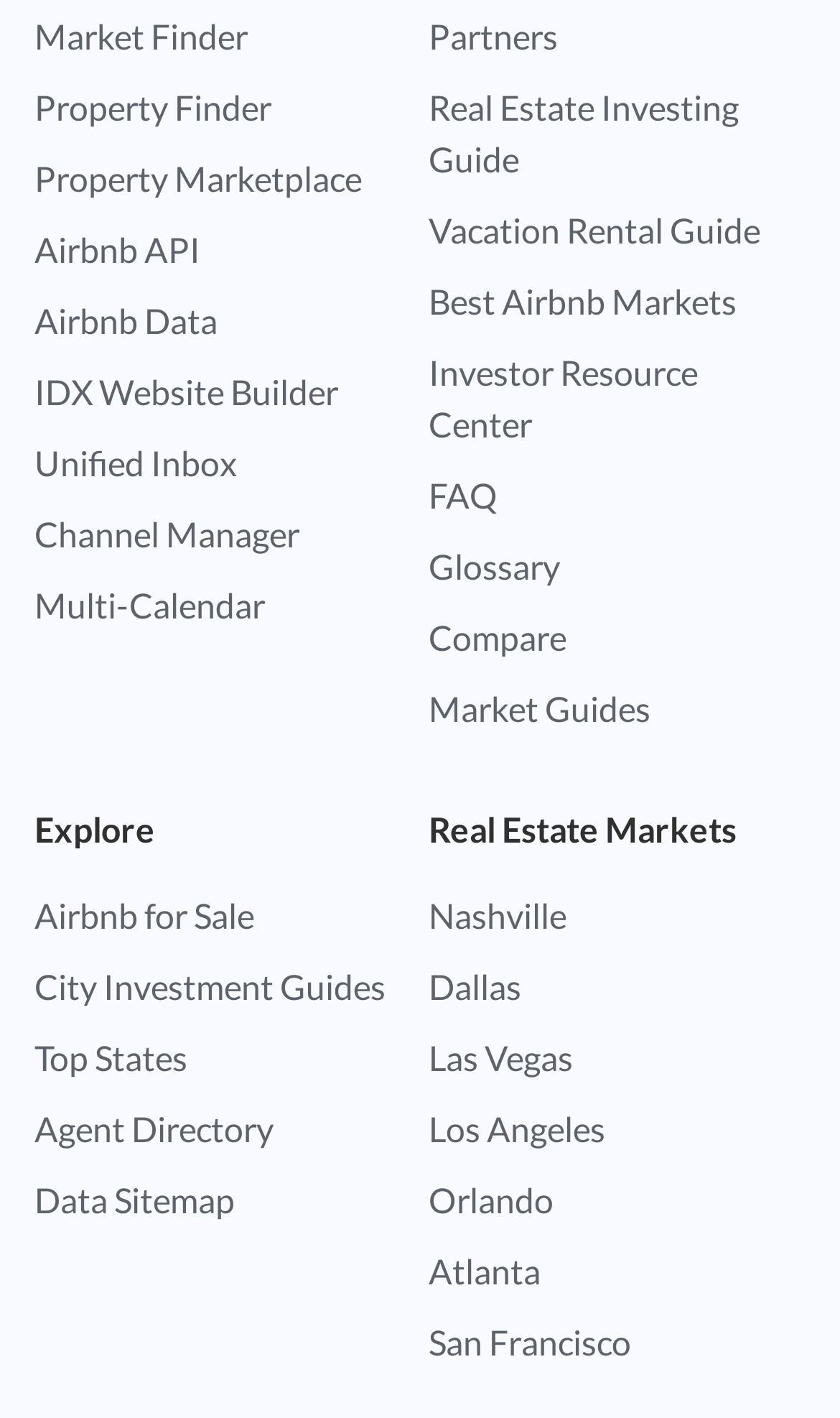Locate the bounding box coordinates of the region to be clicked to comply with the following instruction: "Open Twitter profile". The coordinates must be four float numbers between 0 and 1, in the form [left, top, right, bottom].

None